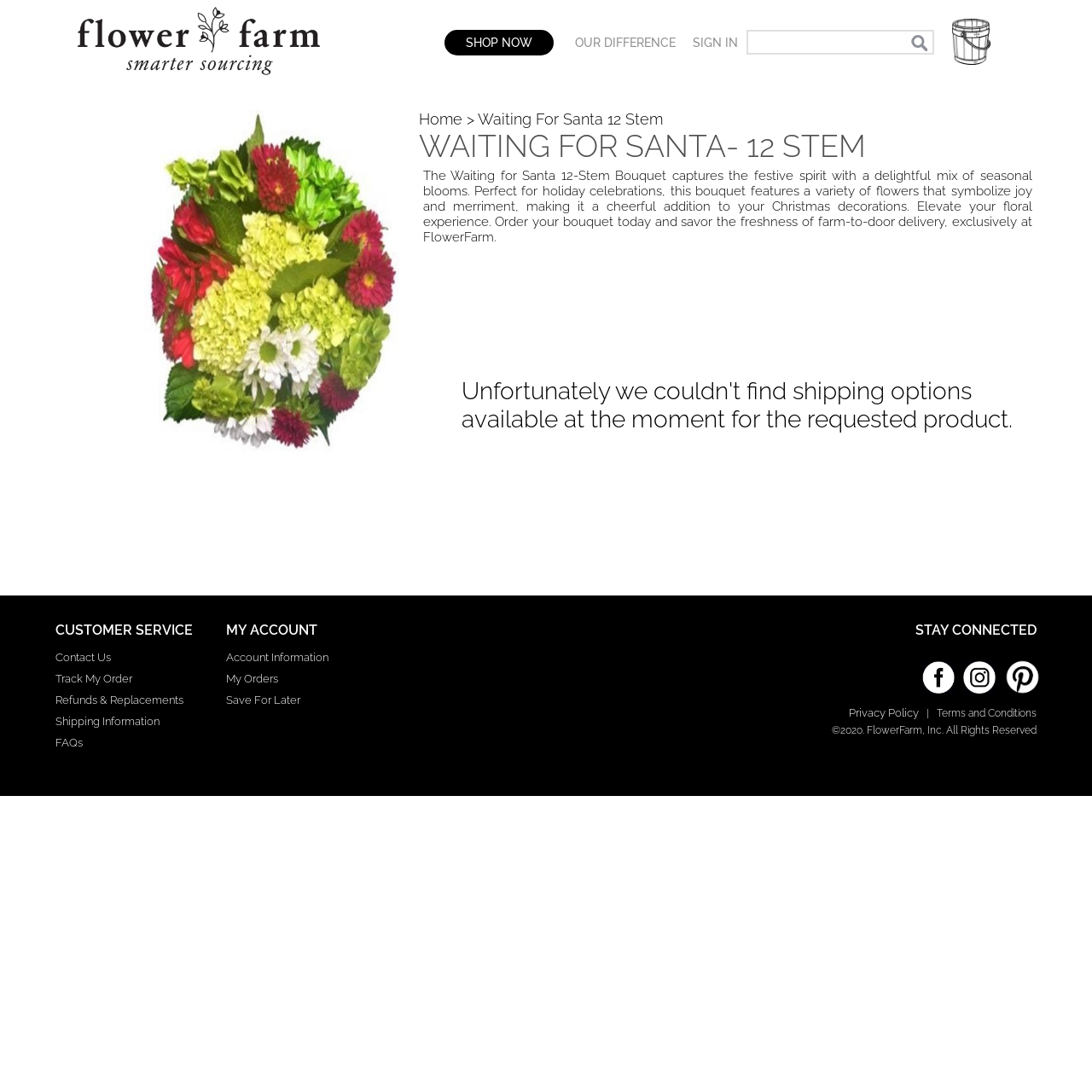Please locate the bounding box coordinates of the element that should be clicked to achieve the given instruction: "Search for flowers".

[0.684, 0.027, 0.855, 0.05]